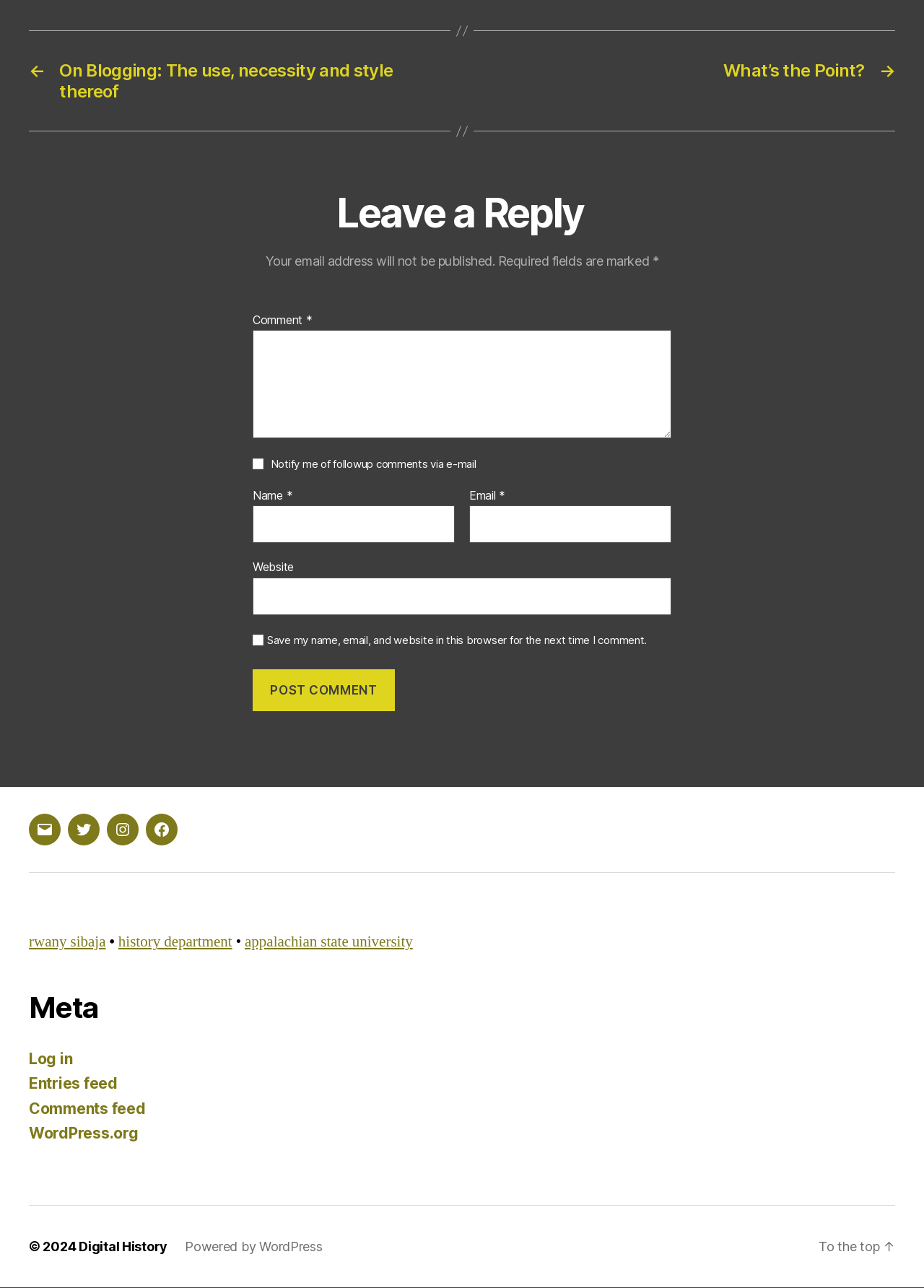Pinpoint the bounding box coordinates of the clickable element to carry out the following instruction: "Log in."

[0.031, 0.815, 0.078, 0.829]